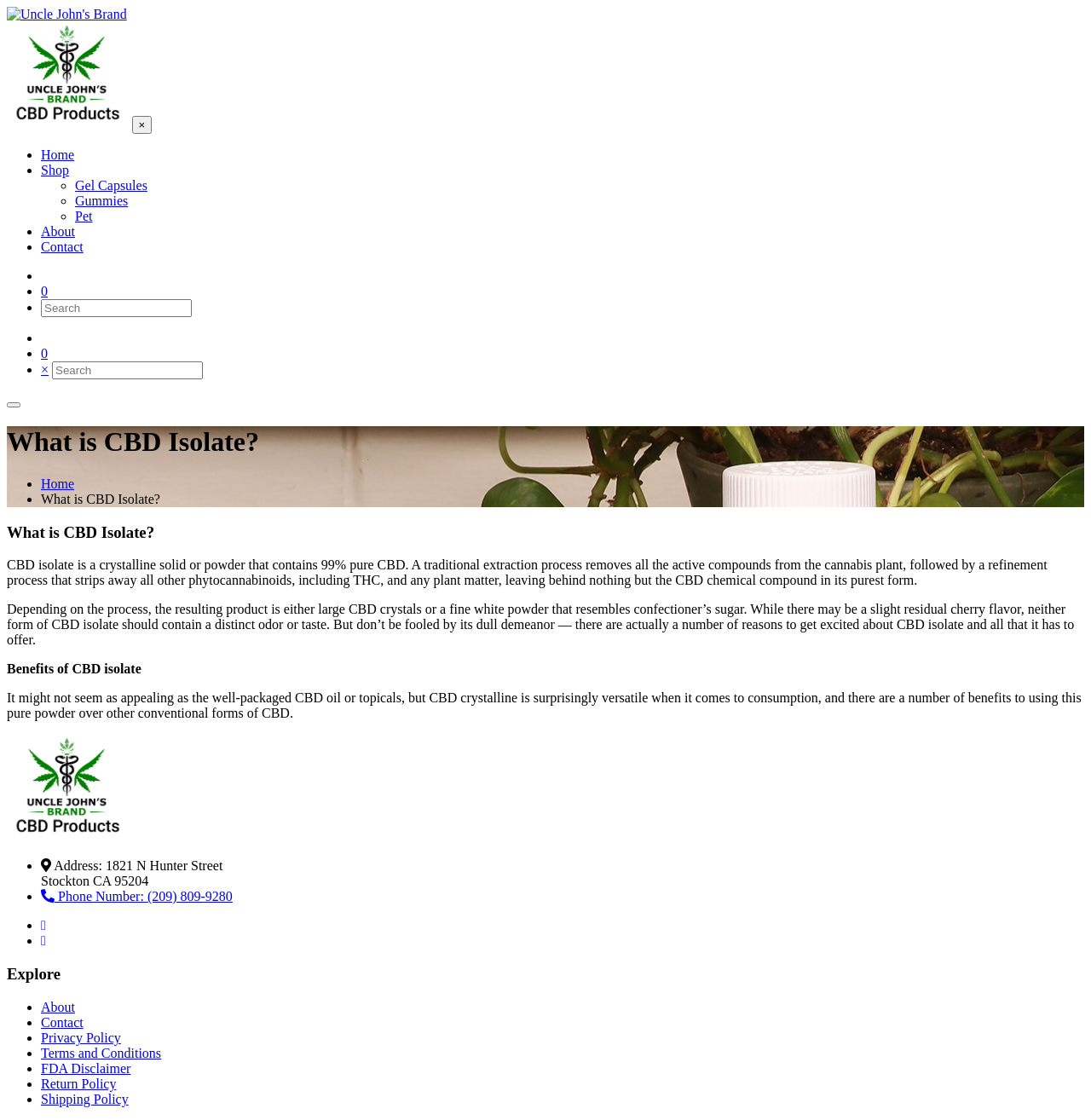Find the bounding box coordinates of the clickable area required to complete the following action: "View the 'Contact' page".

[0.038, 0.214, 0.076, 0.227]